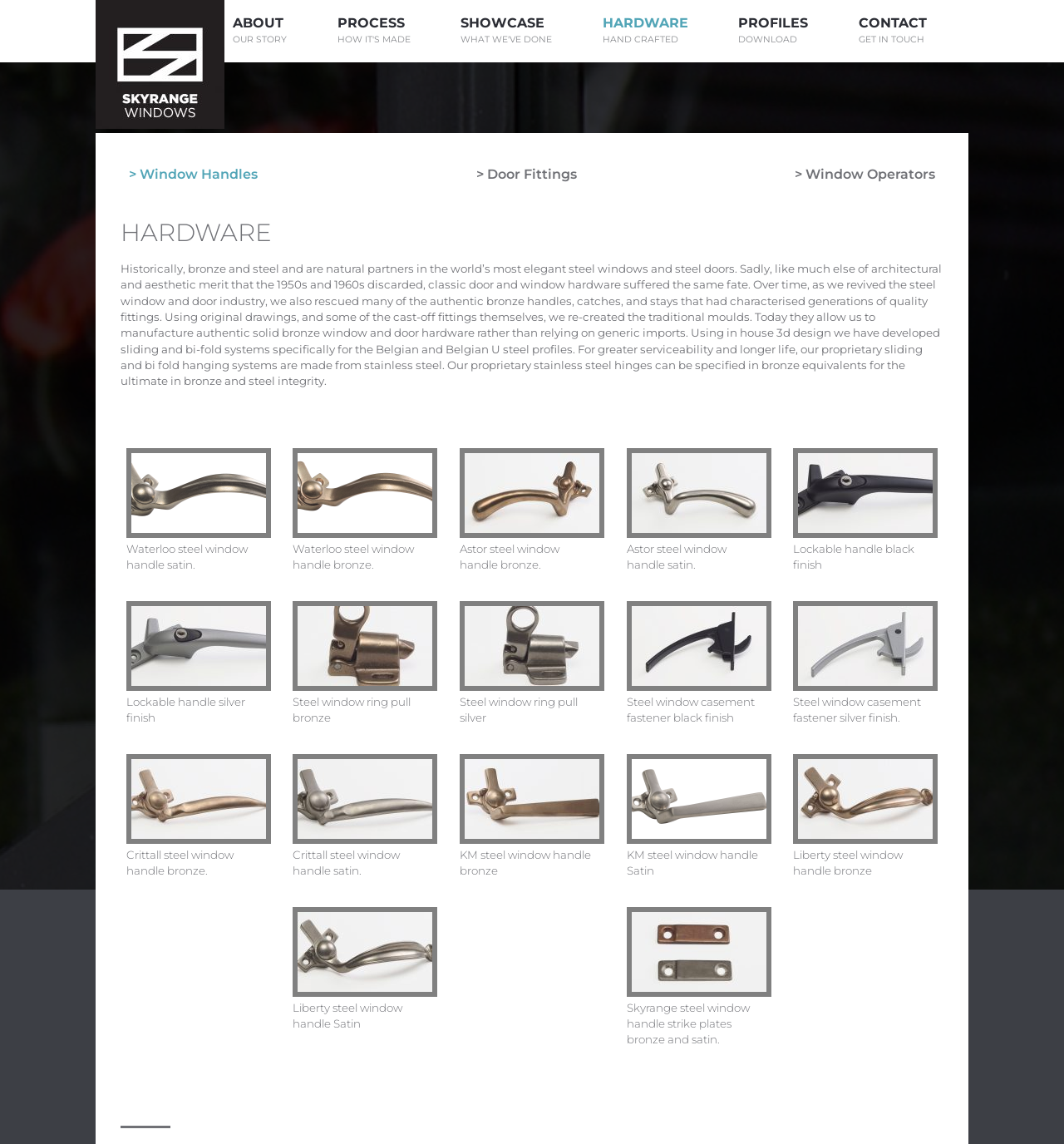Locate the bounding box coordinates of the area to click to fulfill this instruction: "Click on Window Handles". The bounding box should be presented as four float numbers between 0 and 1, in the order [left, top, right, bottom].

[0.131, 0.146, 0.242, 0.159]